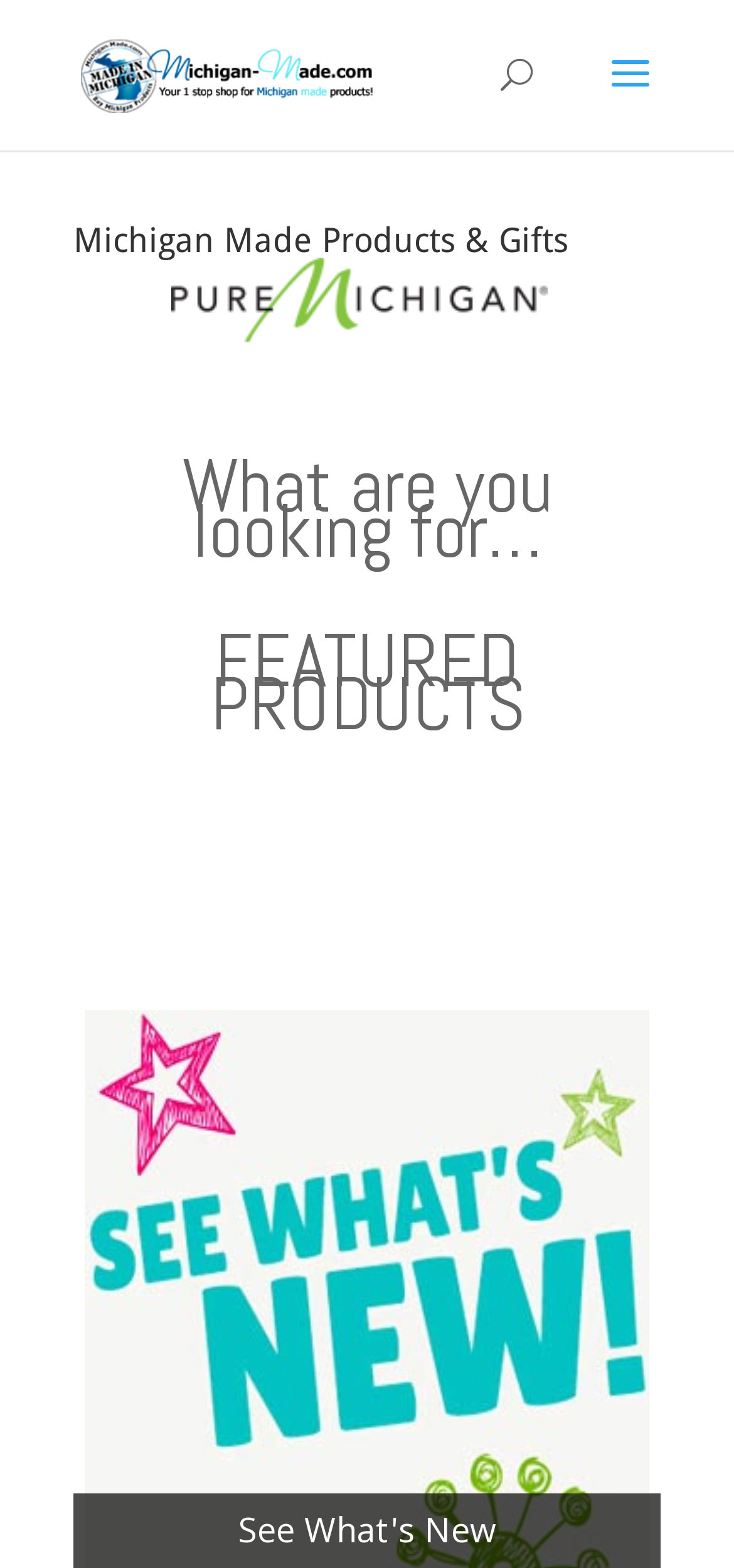What is the name of the website?
Examine the image and provide an in-depth answer to the question.

The name of the website can be found in the top-left corner of the webpage, where the logo 'Michigan Made Products and Gifts' is displayed.